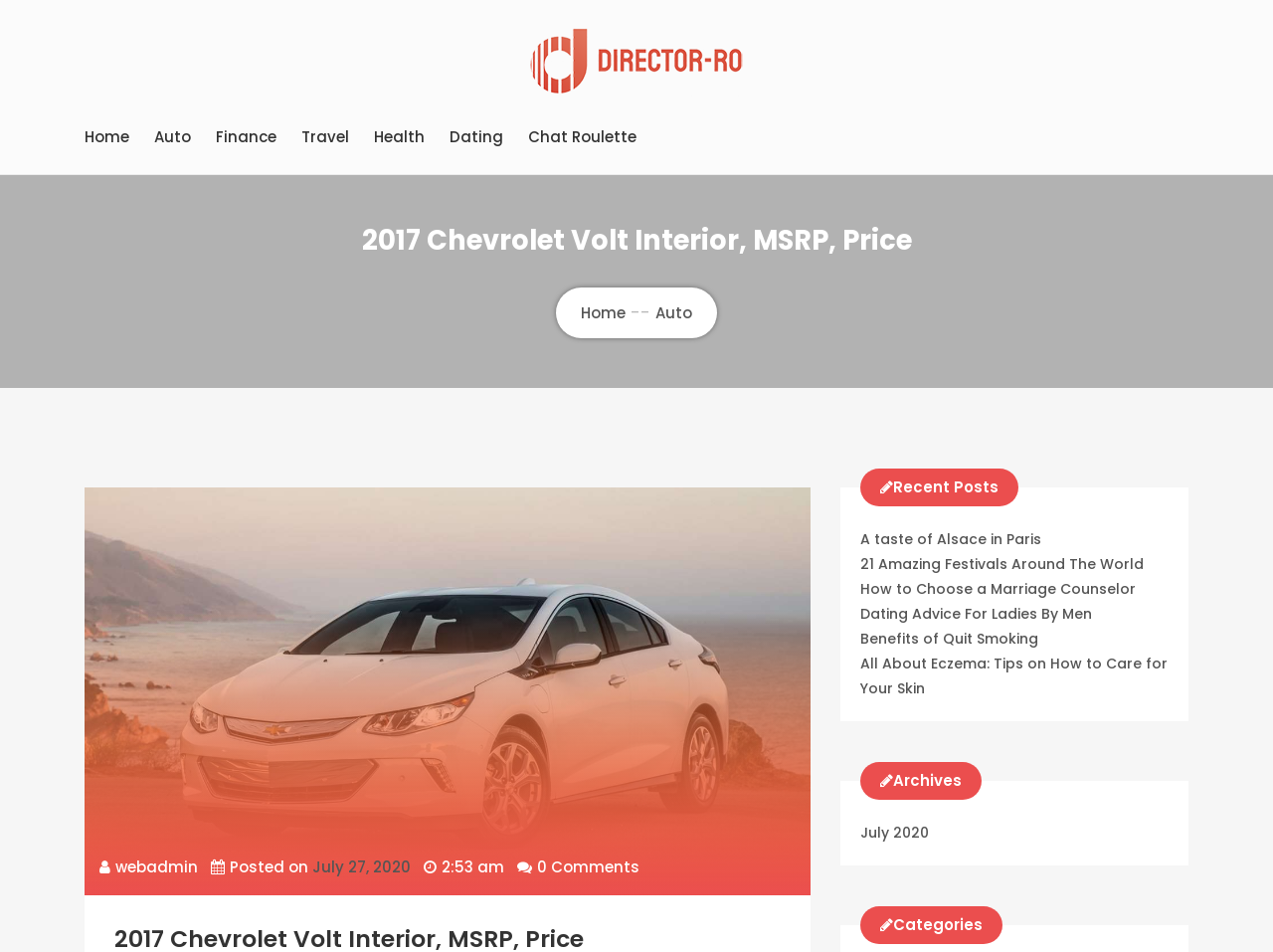Please give a succinct answer using a single word or phrase:
How many recent posts are there?

6